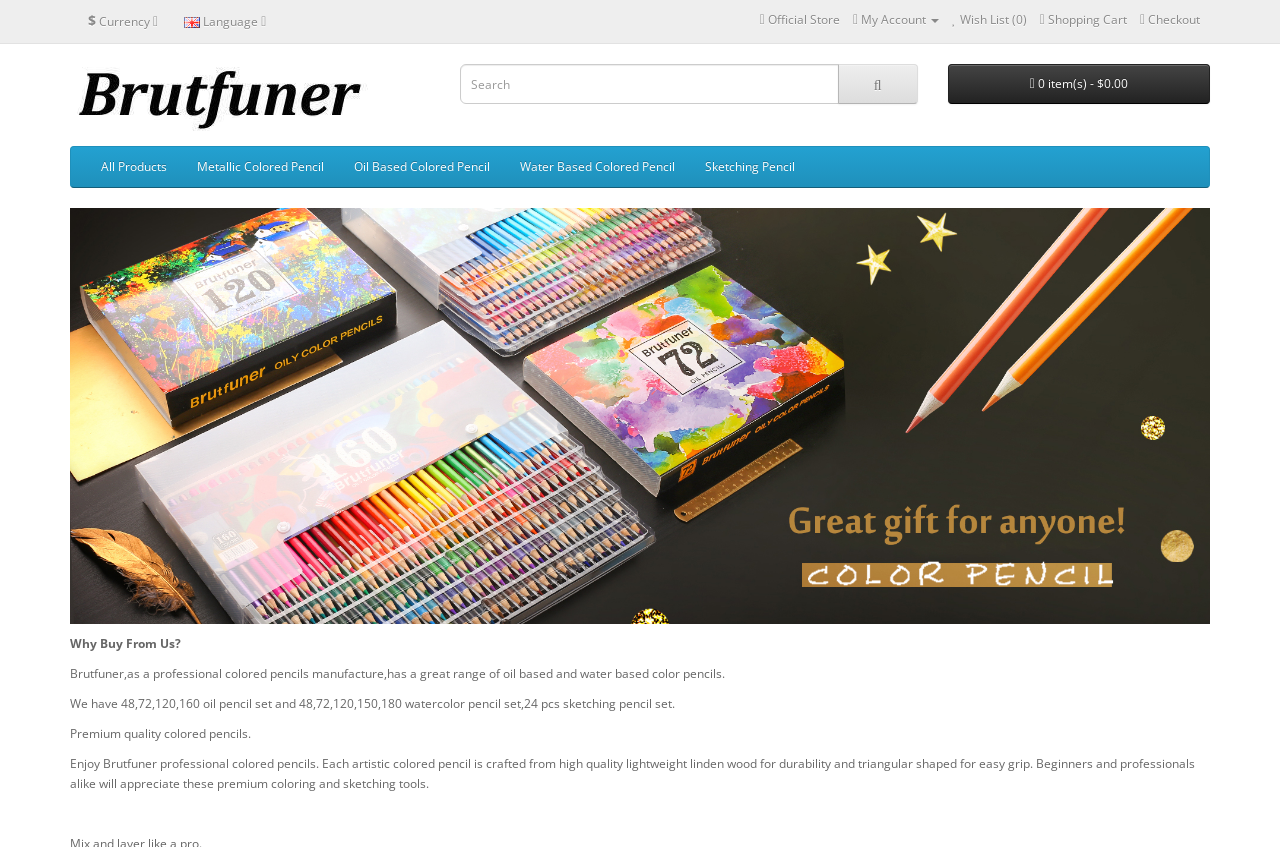Locate the bounding box coordinates of the element's region that should be clicked to carry out the following instruction: "Switch currency". The coordinates need to be four float numbers between 0 and 1, i.e., [left, top, right, bottom].

[0.059, 0.005, 0.134, 0.045]